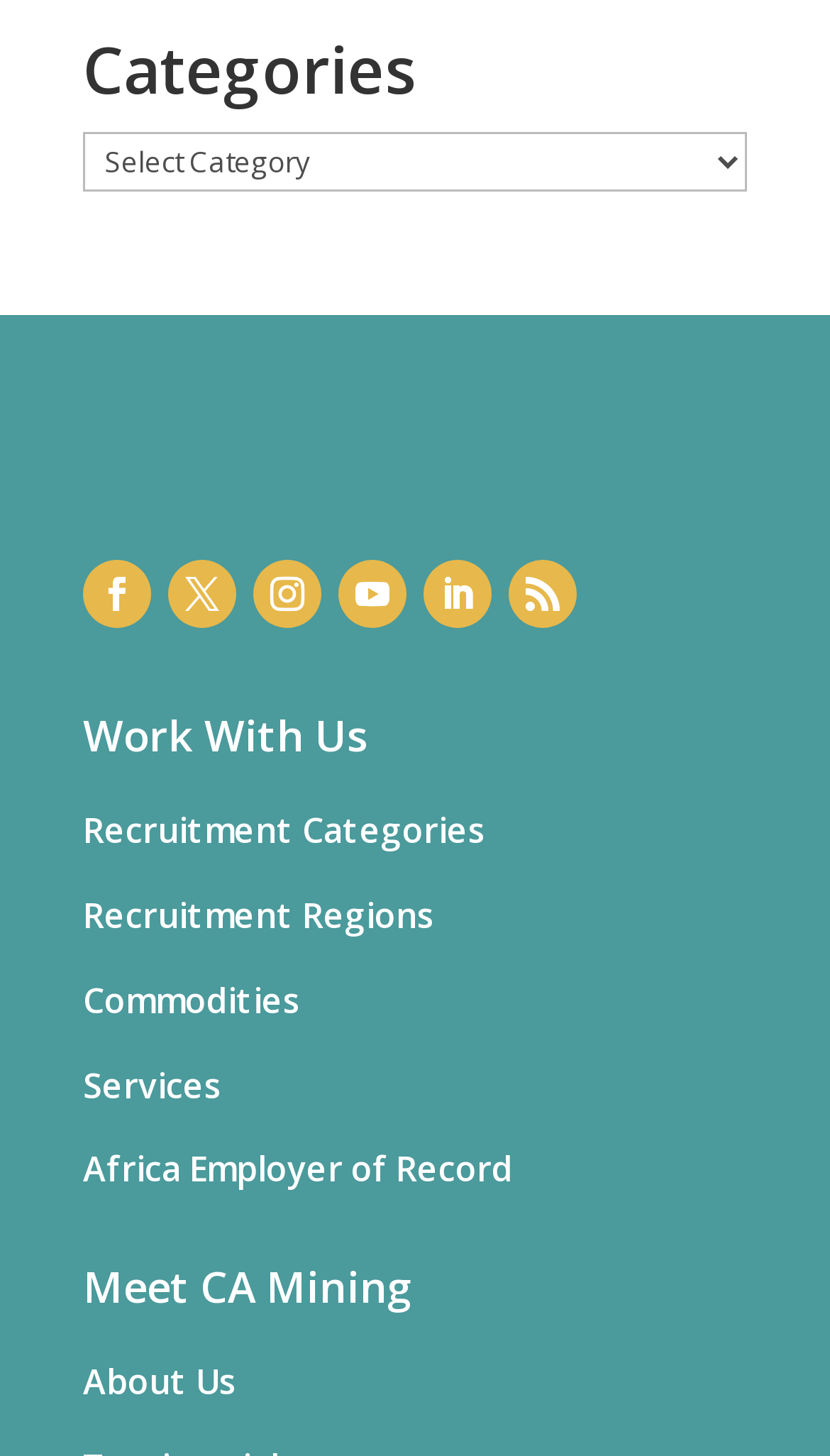Determine the bounding box for the described UI element: "Recruitment Regions".

[0.1, 0.613, 0.523, 0.645]